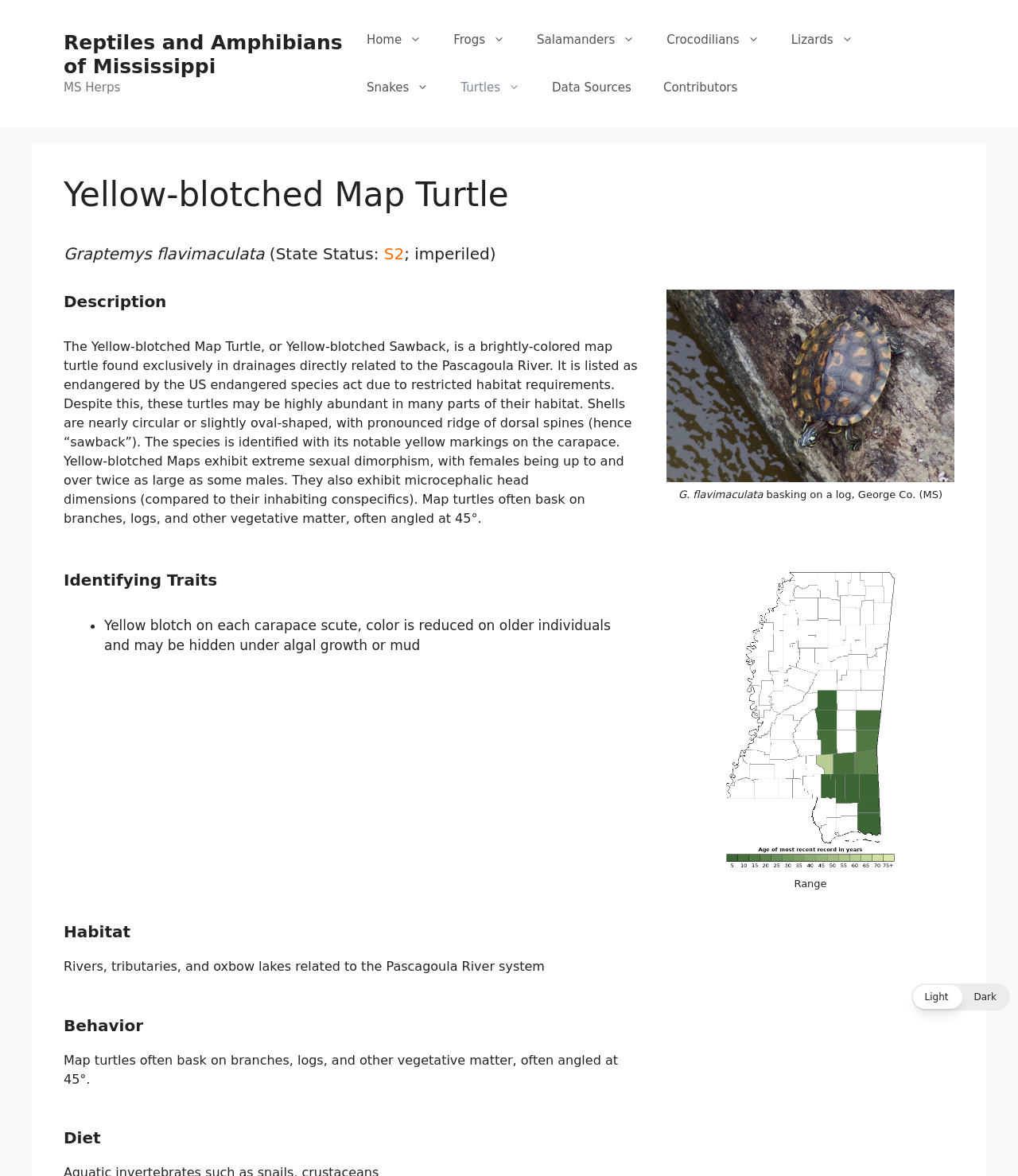Describe the webpage meticulously, covering all significant aspects.

The webpage is about the Yellow-blotched Map Turtle, a species of reptile. At the top, there is a banner with a link to "Reptiles and Amphibians of Mississippi" and a static text "MS Herps". Below the banner, there is a navigation menu with links to different categories such as "Home", "Frogs", "Salamanders", "Crocodilians", "Lizards", "Snakes", "Turtles", "Data Sources", and "Contributors".

The main content of the webpage is divided into sections. The first section has a heading "Yellow-blotched Map Turtle" and provides information about the species, including its scientific name "Graptemys flavimaculata" and its state status as "S2" or imperiled. 

Below this section, there is a description of the Yellow-blotched Map Turtle, which includes its physical characteristics, habitat, and behavior. The description is accompanied by a figure with a link and a figcaption that provides more information about the image.

The next section is about "Identifying Traits" and lists several characteristics of the species, including the yellow blotch on each carapace scute. This section is followed by a figure with a figcaption that provides information about the range of the species.

The webpage then provides information about the habitat, behavior, and diet of the Yellow-blotched Map Turtle, each in separate sections with headings. The habitat section mentions that the species is found in rivers, tributaries, and oxbow lakes related to the Pascagoula River system. The behavior section describes how map turtles often bask on branches, logs, and other vegetative matter, often angled at 45°. The diet section does not provide specific information about the species' diet.

At the bottom of the webpage, there are two static texts "Light" and "Dark", which may be related to the webpage's theme or layout.